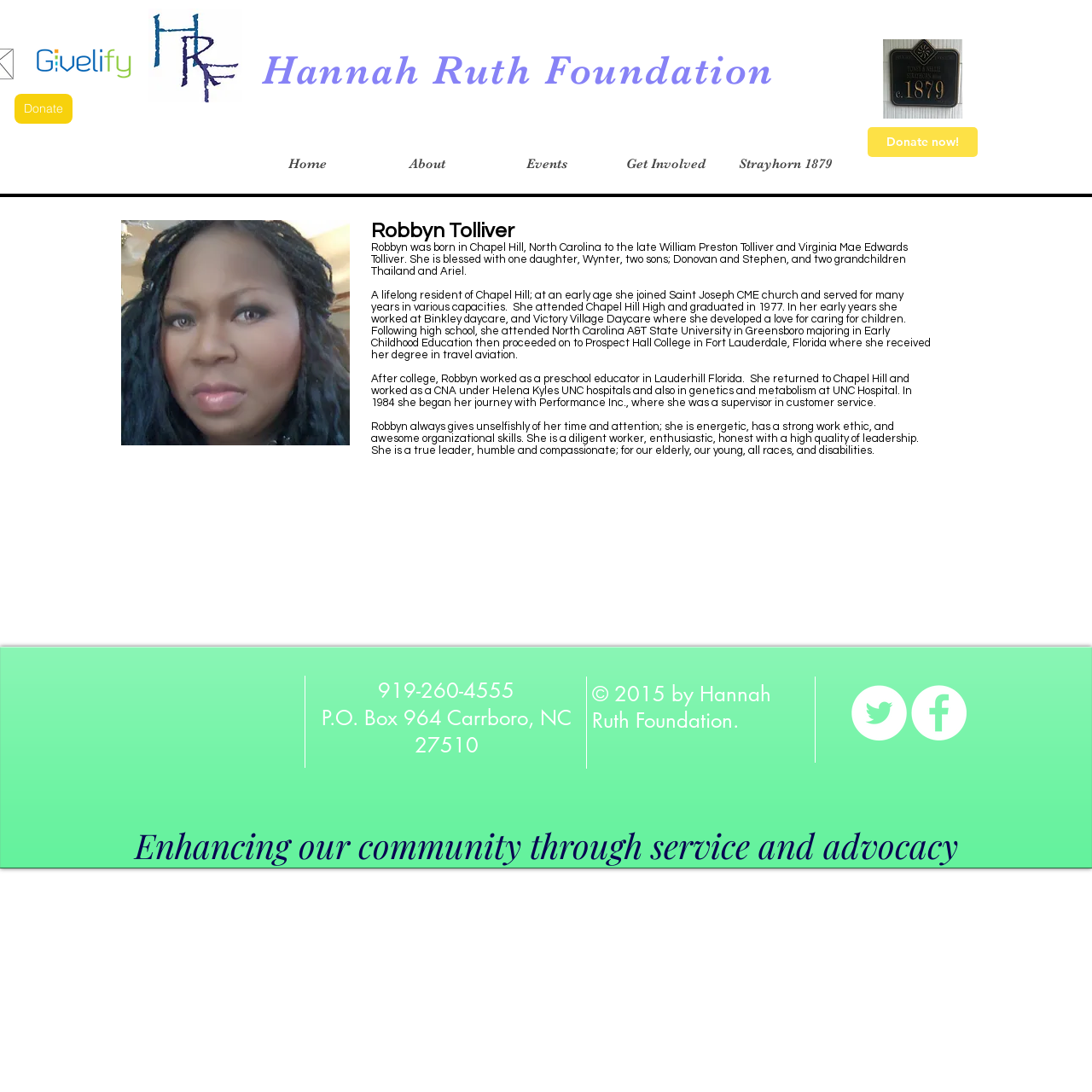Please answer the following question using a single word or phrase: 
What is Robbyn's occupation?

Preschool educator